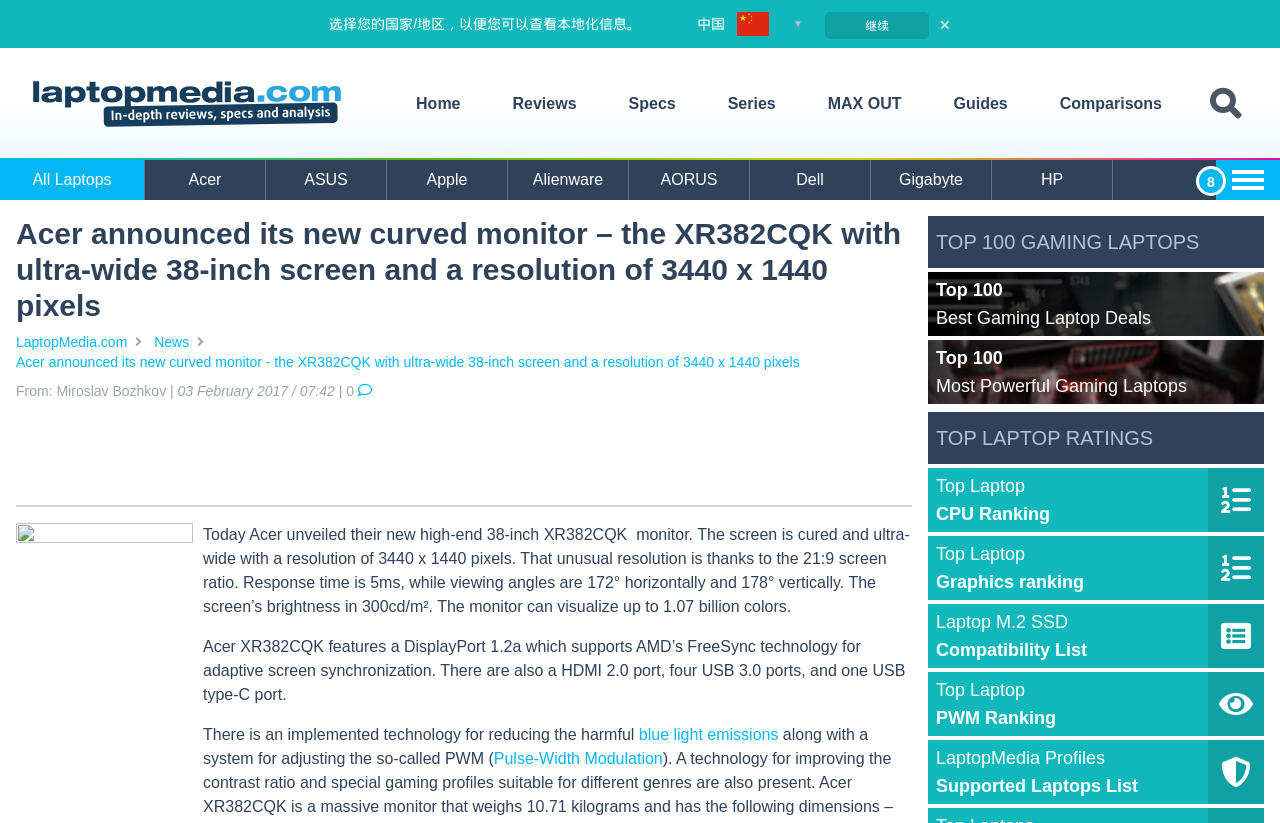How many USB 3.0 ports does the Acer XR382CQK monitor have?
Please respond to the question with a detailed and thorough explanation.

I read the text on the webpage that describes the Acer XR382CQK monitor, which mentions that it has four USB 3.0 ports.